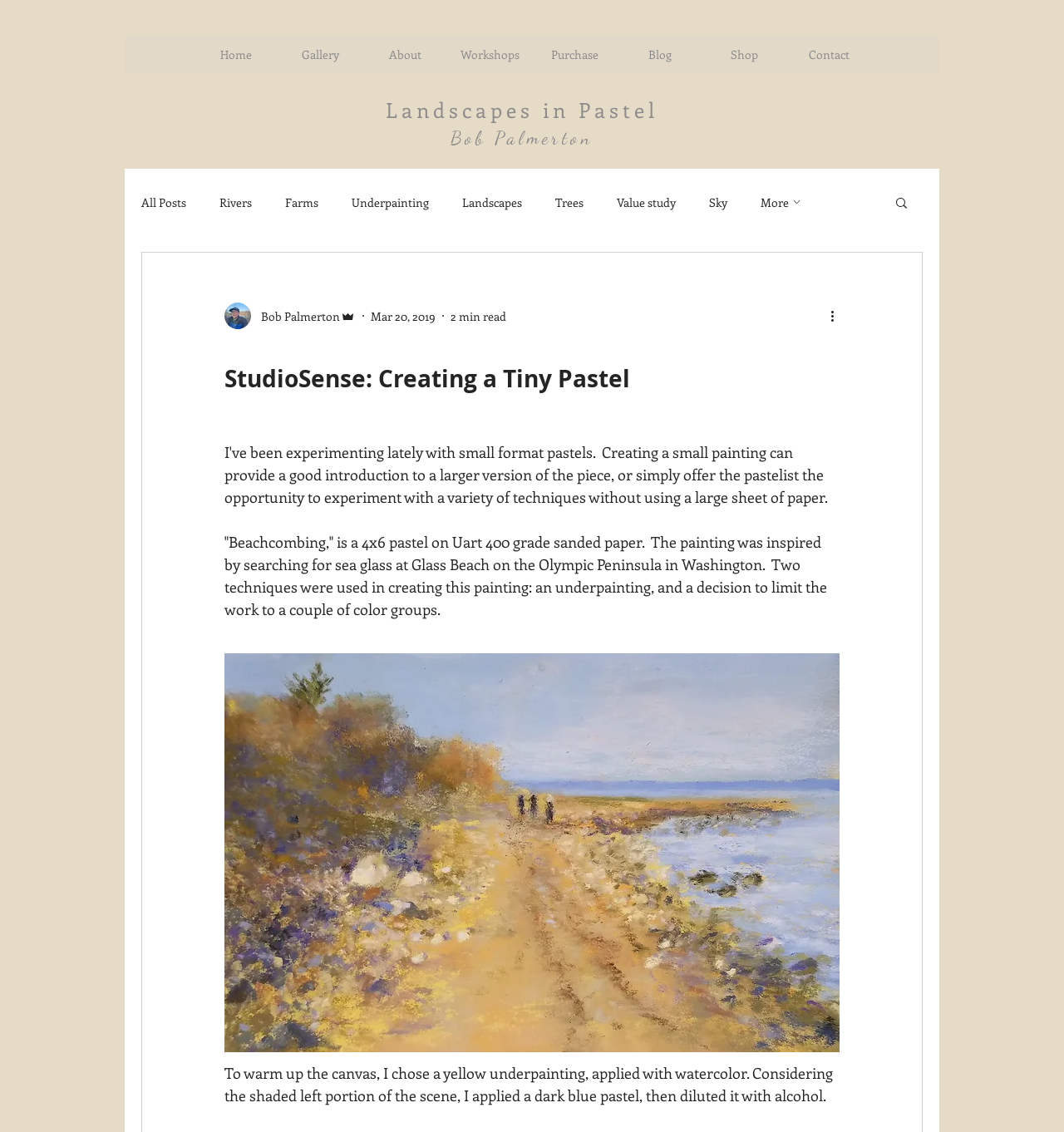Pinpoint the bounding box coordinates of the element that must be clicked to accomplish the following instruction: "View the District Financial Transparency". The coordinates should be in the format of four float numbers between 0 and 1, i.e., [left, top, right, bottom].

None